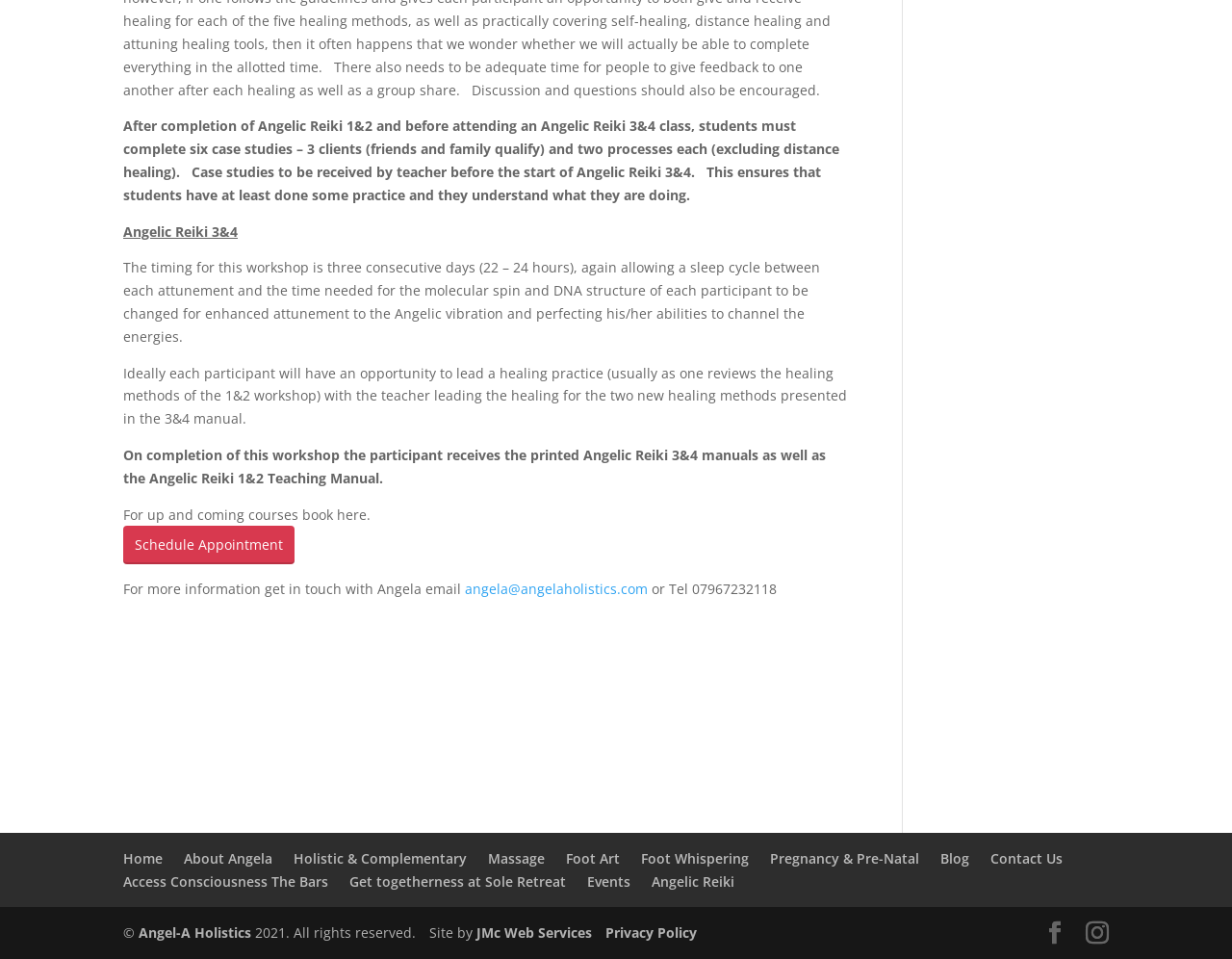How many days does the Angelic Reiki 3&4 workshop last?
Based on the image, give a one-word or short phrase answer.

Three consecutive days